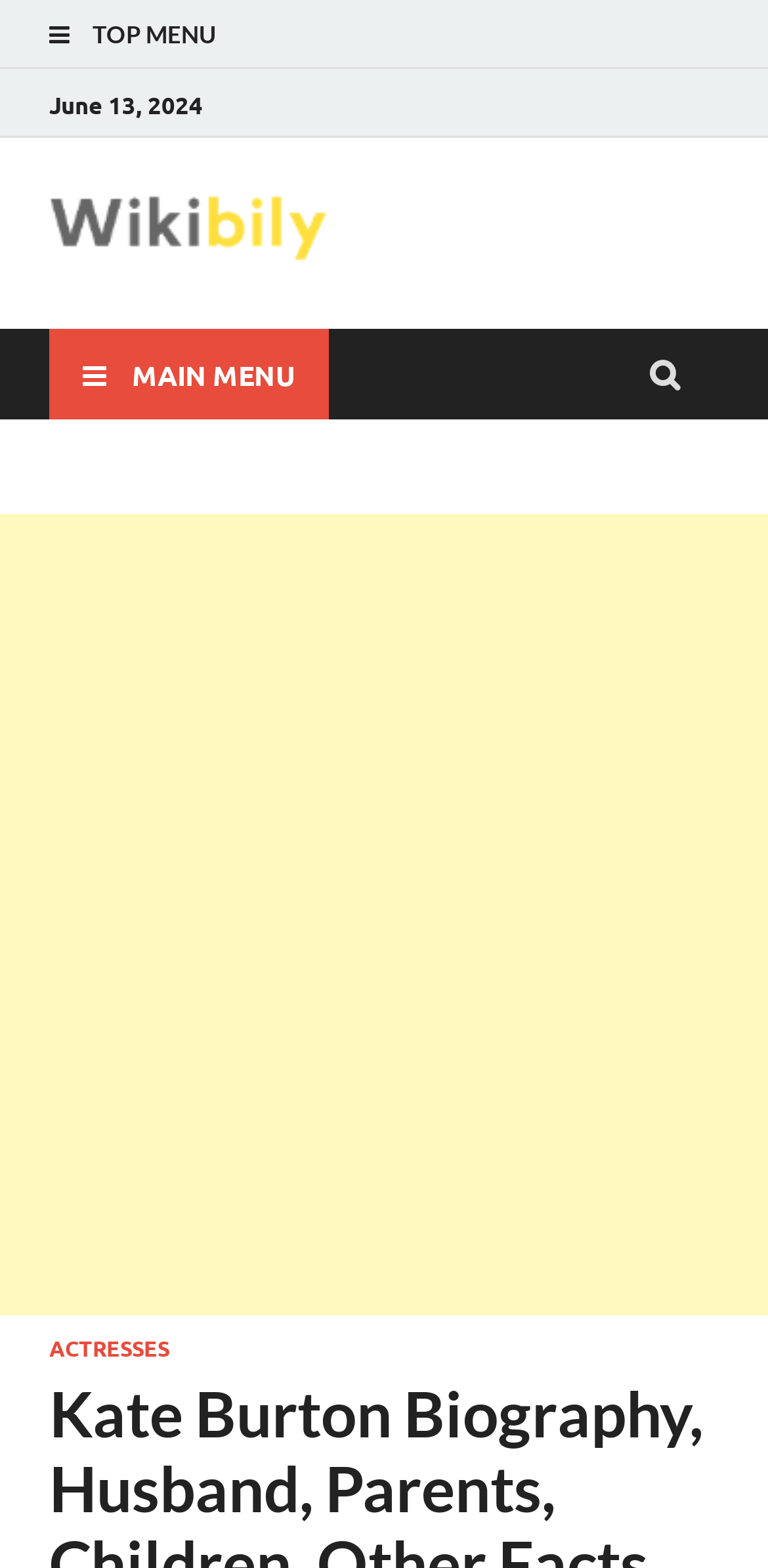What is the category of celebrities listed?
Use the image to answer the question with a single word or phrase.

ACTRESSES